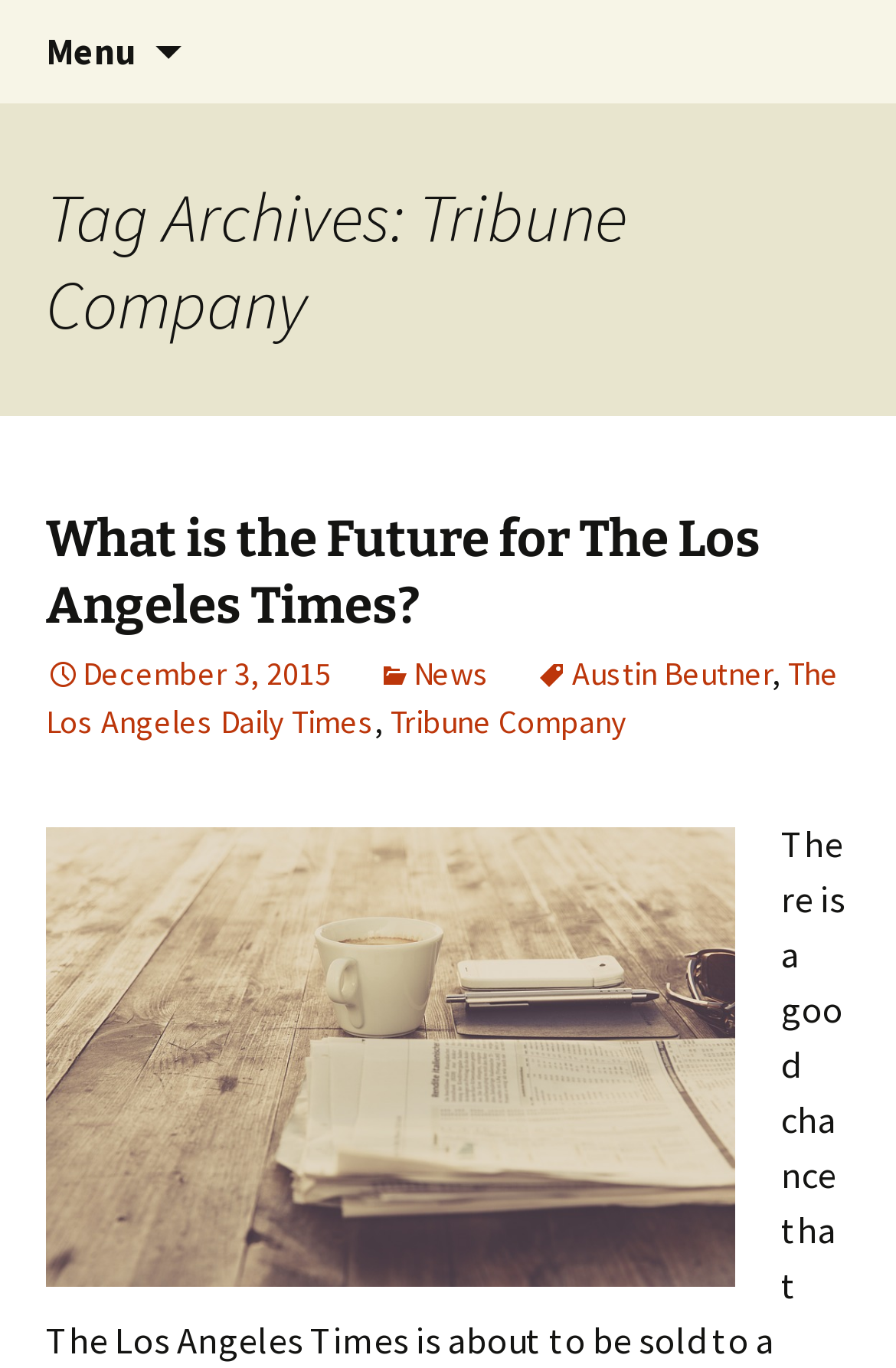Determine the bounding box coordinates for the area that needs to be clicked to fulfill this task: "Search for something". The coordinates must be given as four float numbers between 0 and 1, i.e., [left, top, right, bottom].

[0.862, 0.007, 0.949, 0.069]